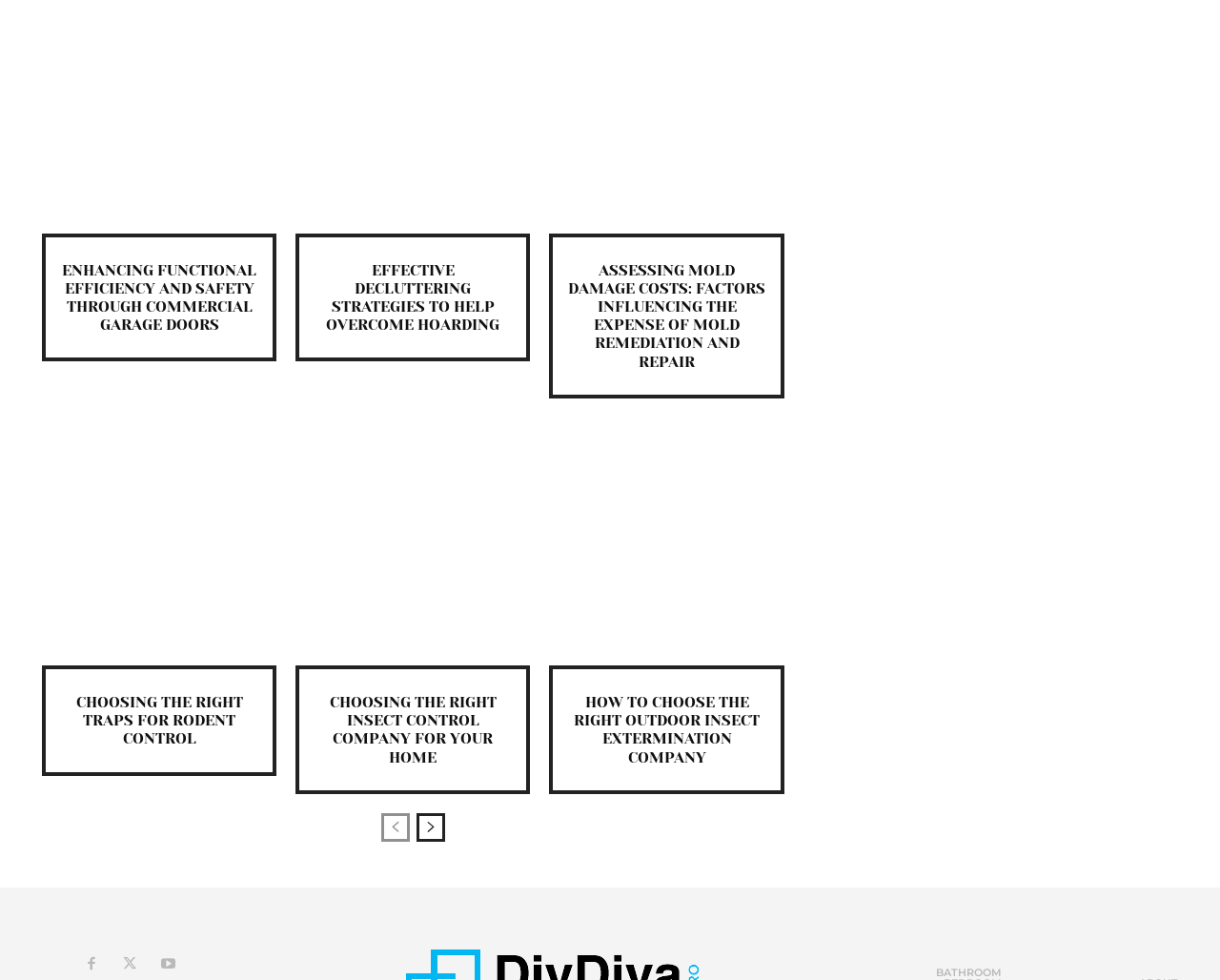Please indicate the bounding box coordinates for the clickable area to complete the following task: "Click on the link to learn about choosing the right insect control company for your home". The coordinates should be specified as four float numbers between 0 and 1, i.e., [left, top, right, bottom].

[0.242, 0.44, 0.435, 0.679]